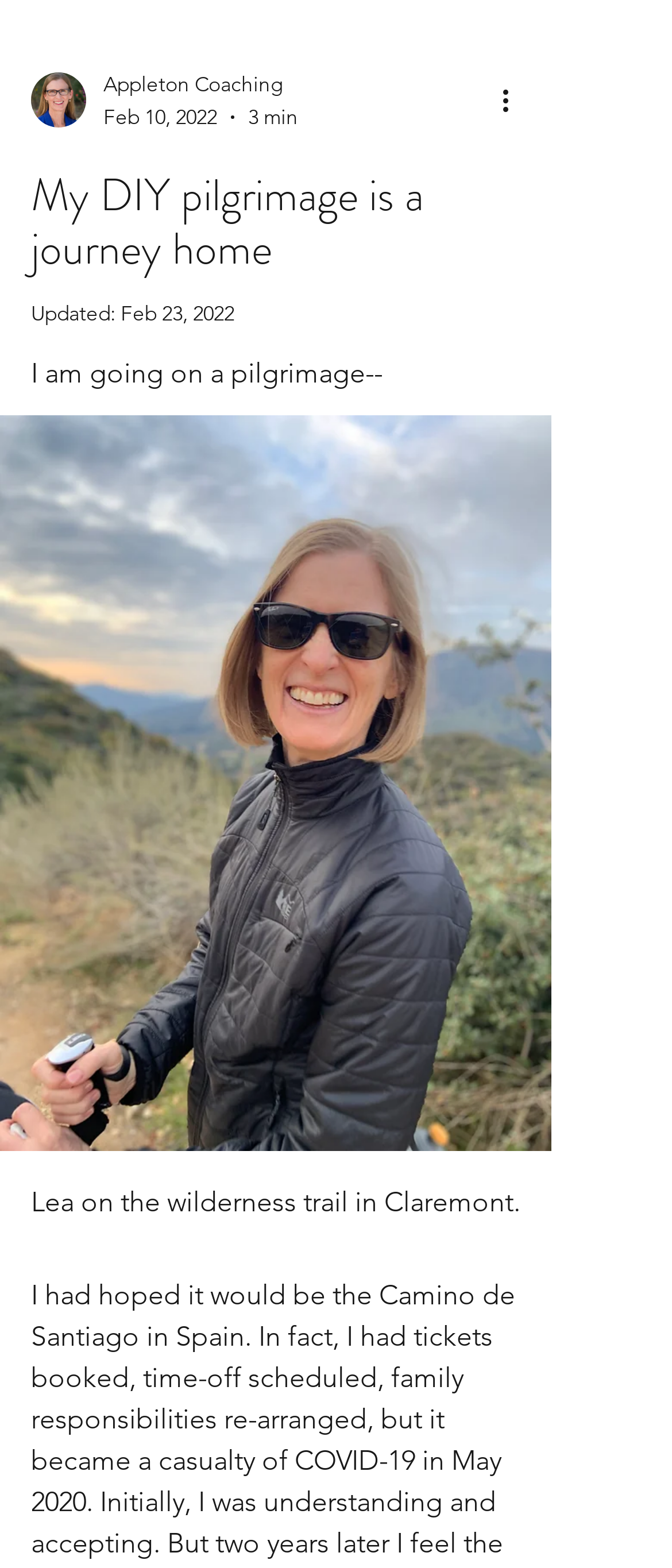How long does it take to read the article?
Respond to the question with a well-detailed and thorough answer.

The reading time is mentioned in the generic element '3 min' which is located near the top of the page.